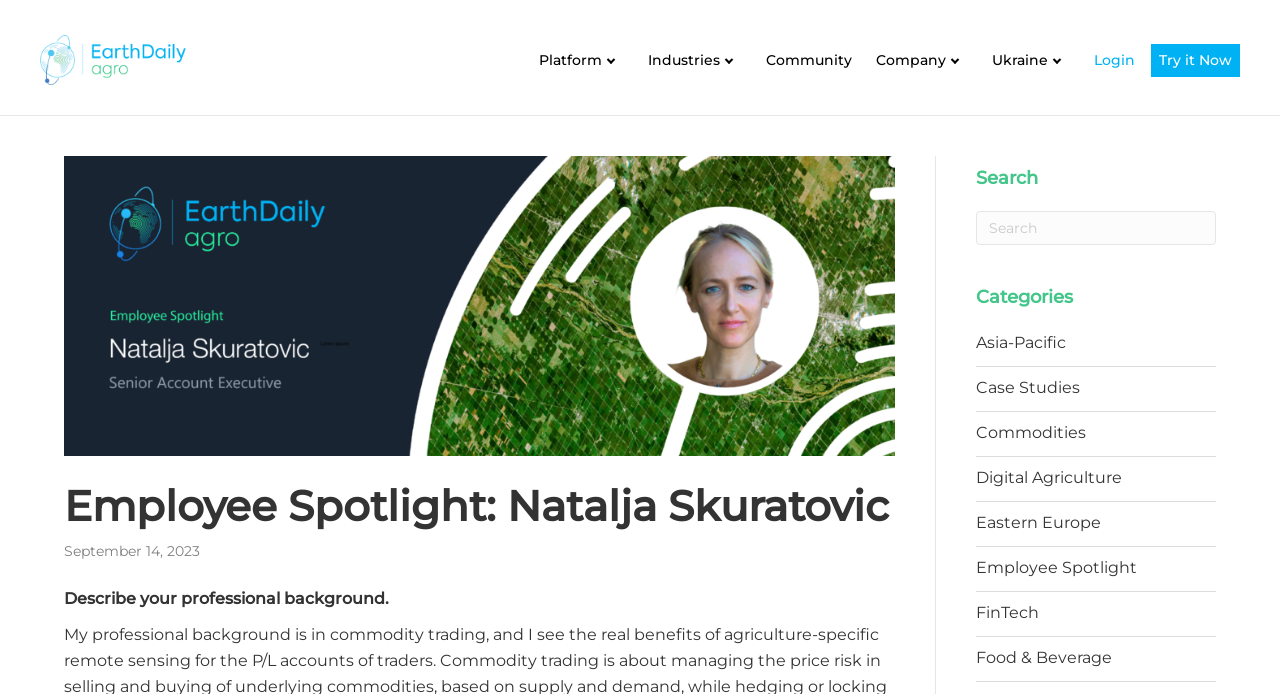Extract the primary header of the webpage and generate its text.

Employee Spotlight: Natalja Skuratovic